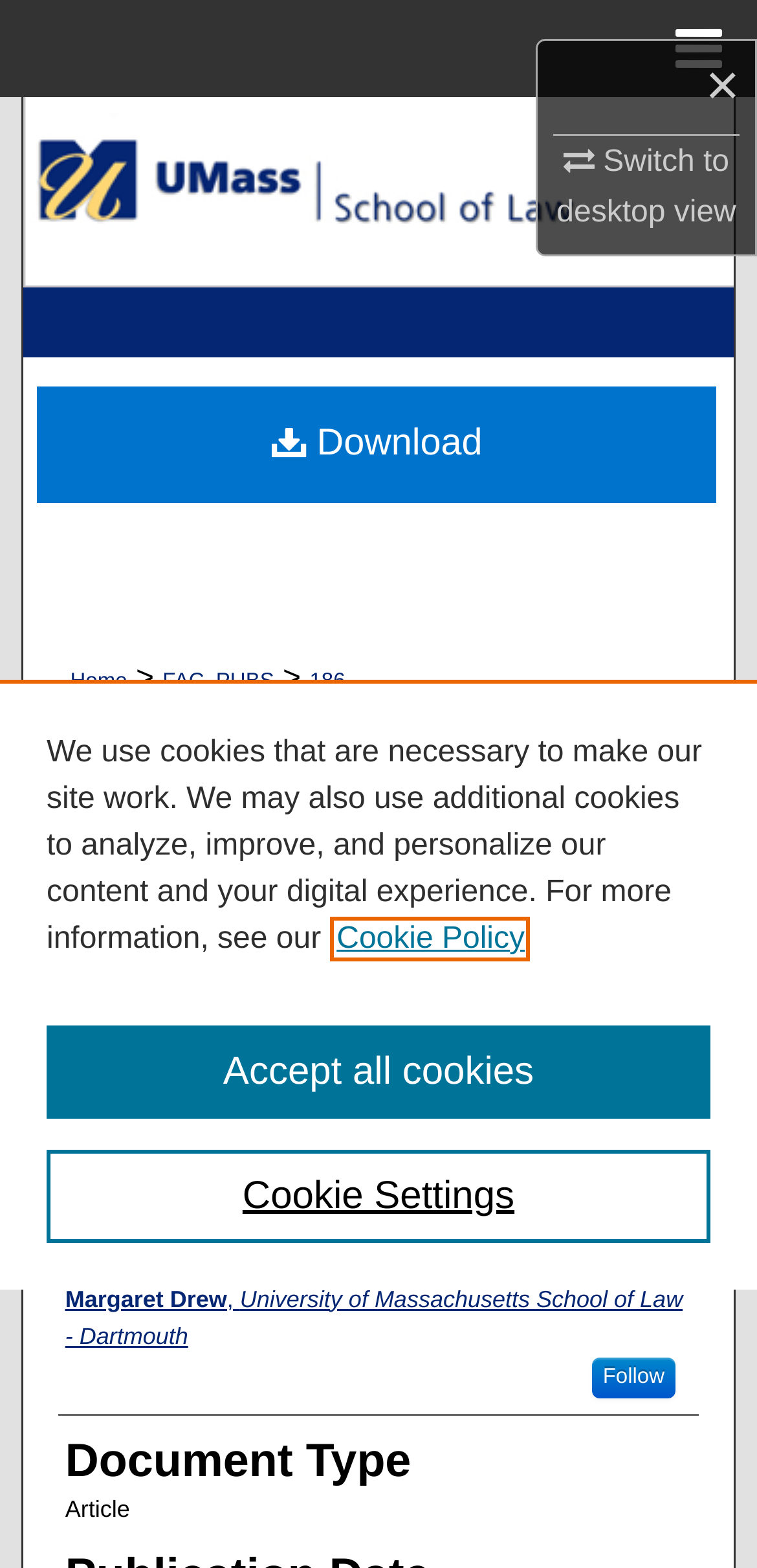Locate the bounding box of the user interface element based on this description: "Home".

[0.093, 0.428, 0.168, 0.443]